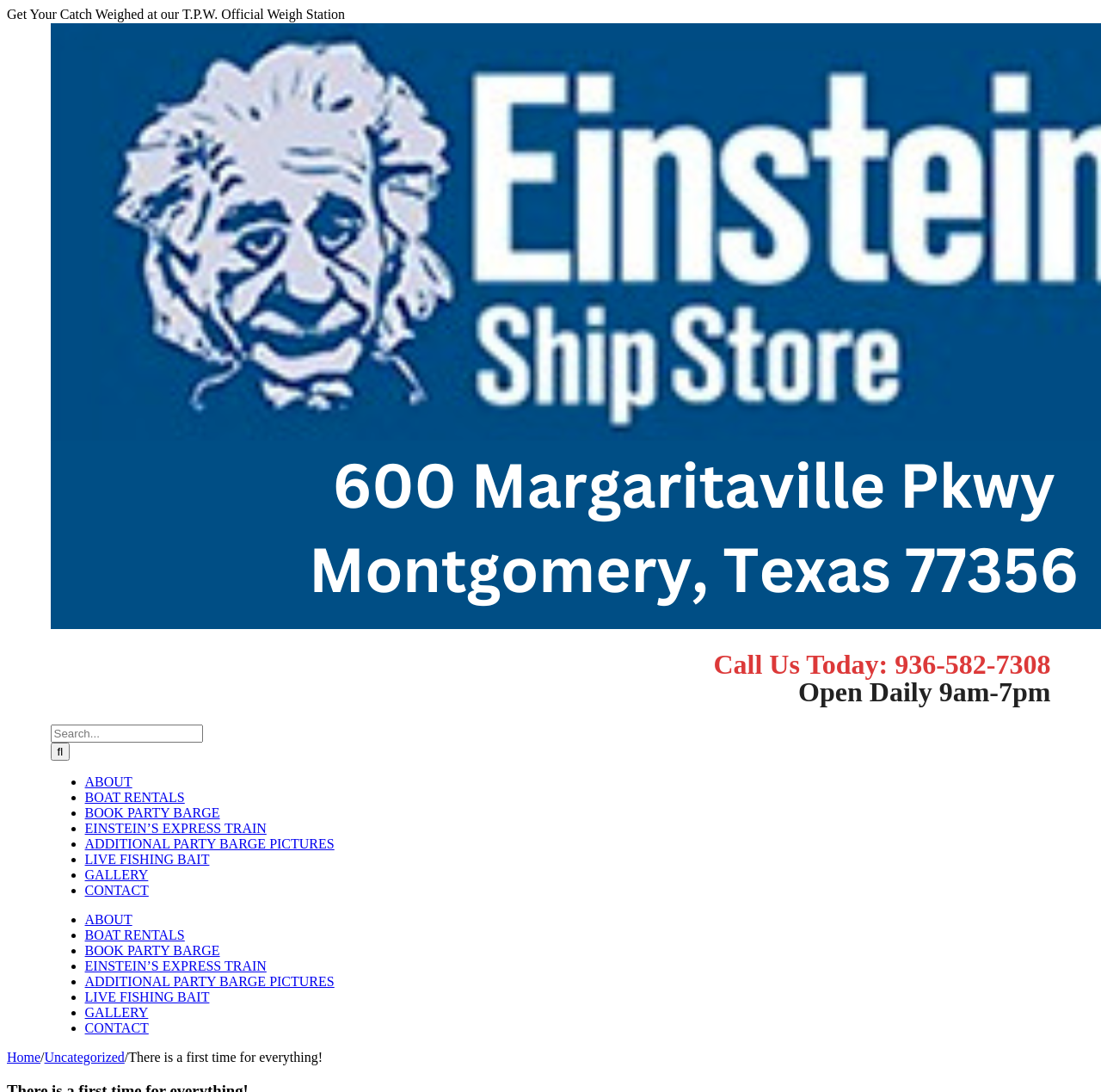Determine the coordinates of the bounding box that should be clicked to complete the instruction: "Go back to the home page". The coordinates should be represented by four float numbers between 0 and 1: [left, top, right, bottom].

[0.006, 0.961, 0.037, 0.975]